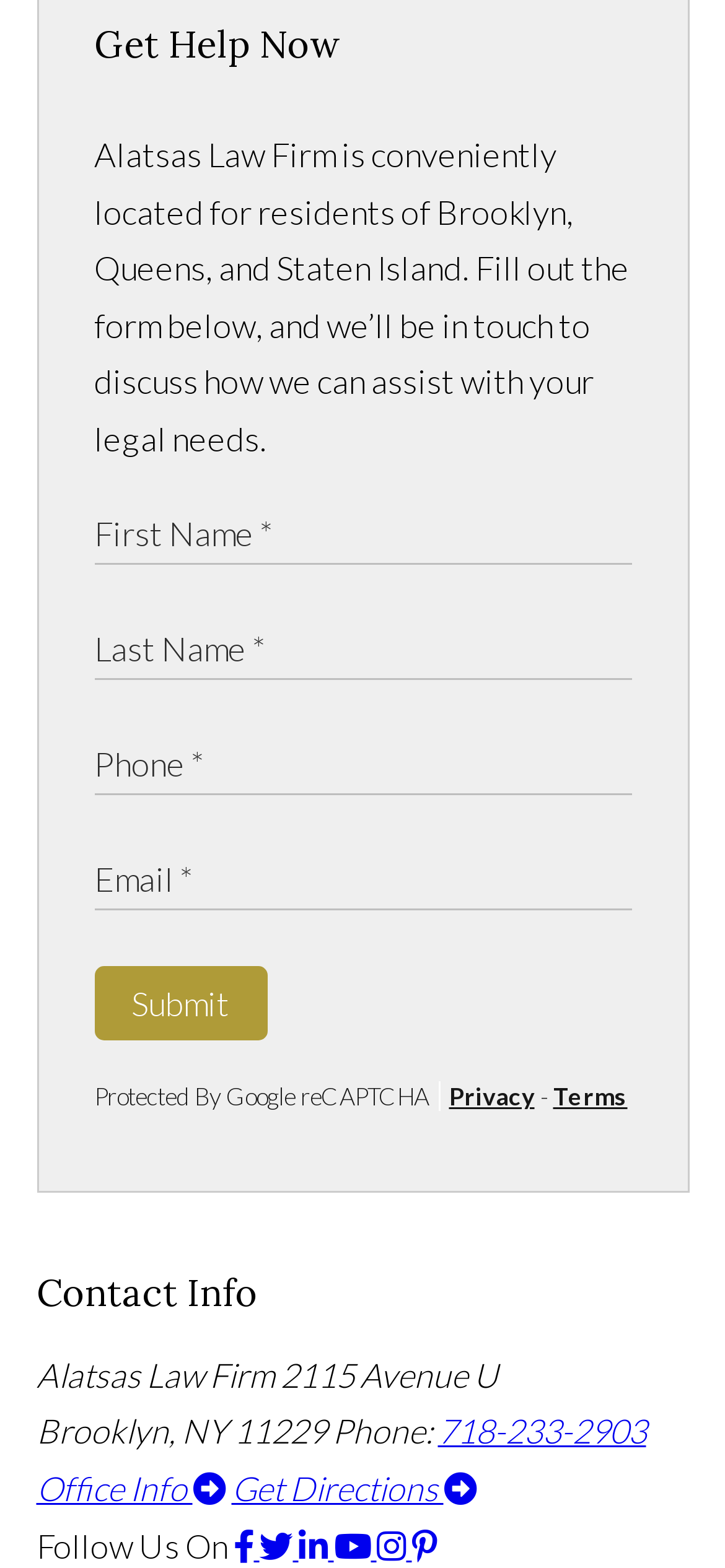What is the phone number of the law firm?
We need a detailed and exhaustive answer to the question. Please elaborate.

The phone number of the law firm is listed in the contact information section, along with the address and other details. It is a clickable link, allowing users to easily call the law firm.